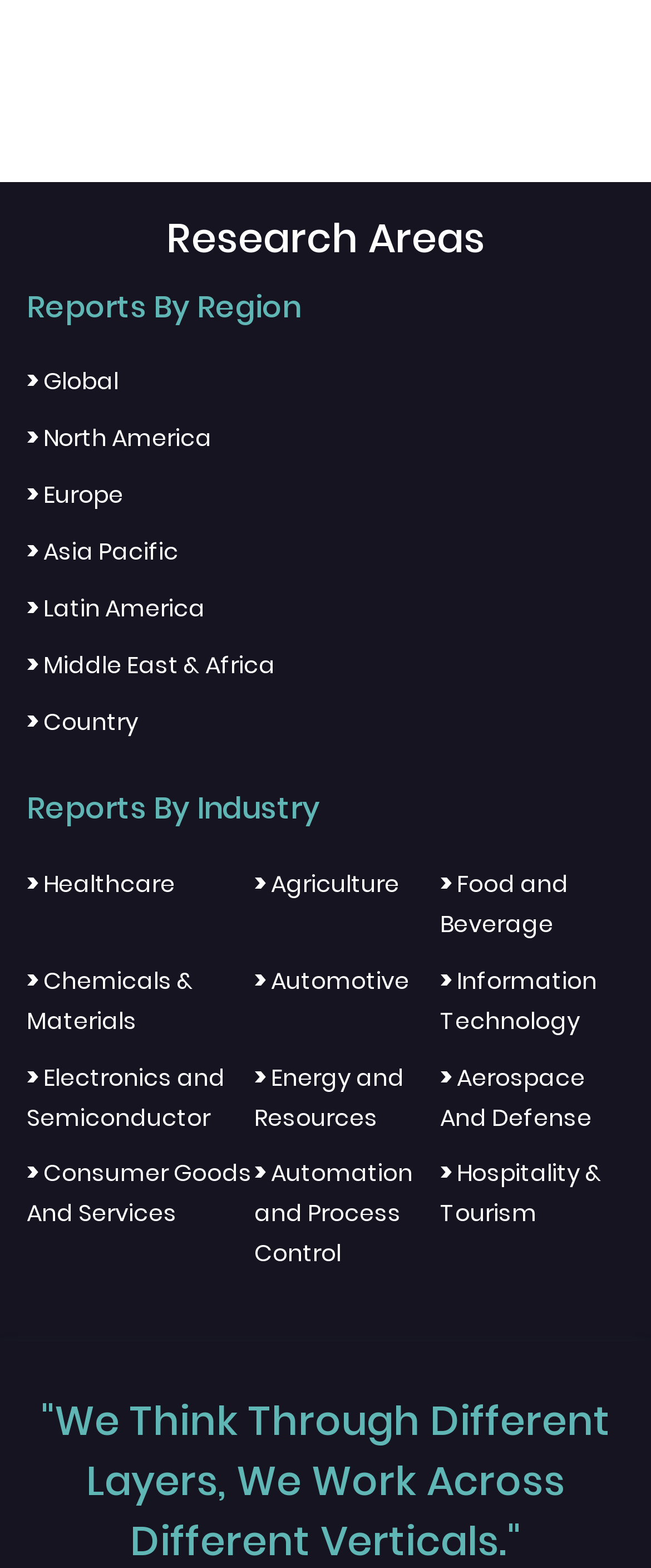Could you locate the bounding box coordinates for the section that should be clicked to accomplish this task: "View reports by region".

[0.041, 0.182, 0.462, 0.209]